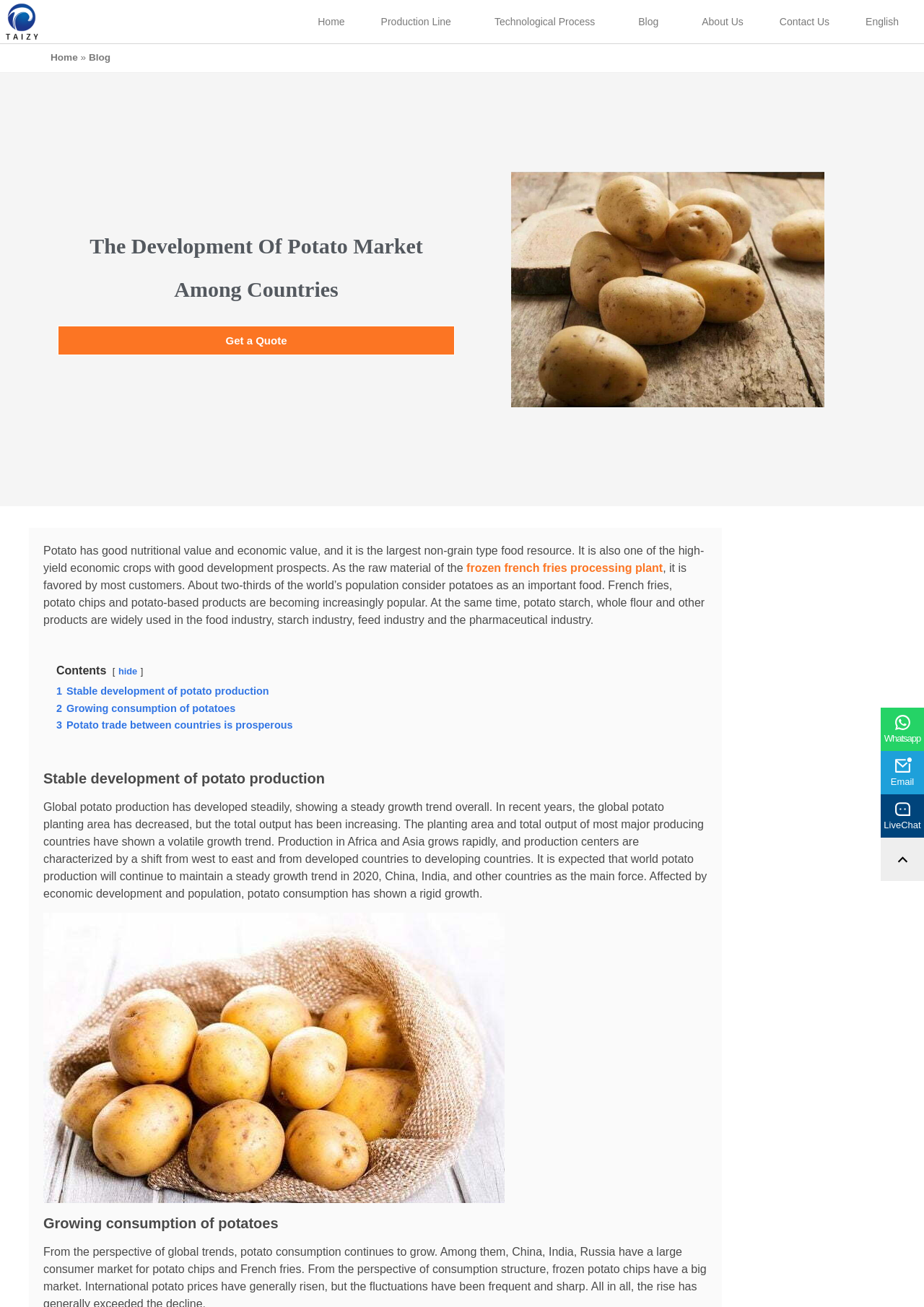Construct a comprehensive description capturing every detail on the webpage.

The webpage is about the development of the potato market among countries. At the top left corner, there is a logo image of "taizylogo" and a link to the homepage. Next to it, there is a navigation menu with links to "Production Line", "Technological Process", "Blog", "About Us", "Contact Us", and "English". 

Below the navigation menu, there is a heading that reads "The Development Of Potato Market Among Countries". Underneath the heading, there is a link to "Get a Quote" and a paragraph of text that discusses the nutritional and economic value of potatoes, as well as their increasing popularity in the food industry. 

The main content of the webpage is divided into sections, with headings such as "Stable development of potato production", "Growing consumption of potatoes", and "Potato trade between countries is prosperous". Each section contains links to related topics and a brief description of the topic. There are also images and figures scattered throughout the content, including a picture of potatoes.

At the bottom right corner of the webpage, there are links to "Whatsapp", "Email", and "LiveChat", each accompanied by an image. There is also an iframe for a live chat widget.